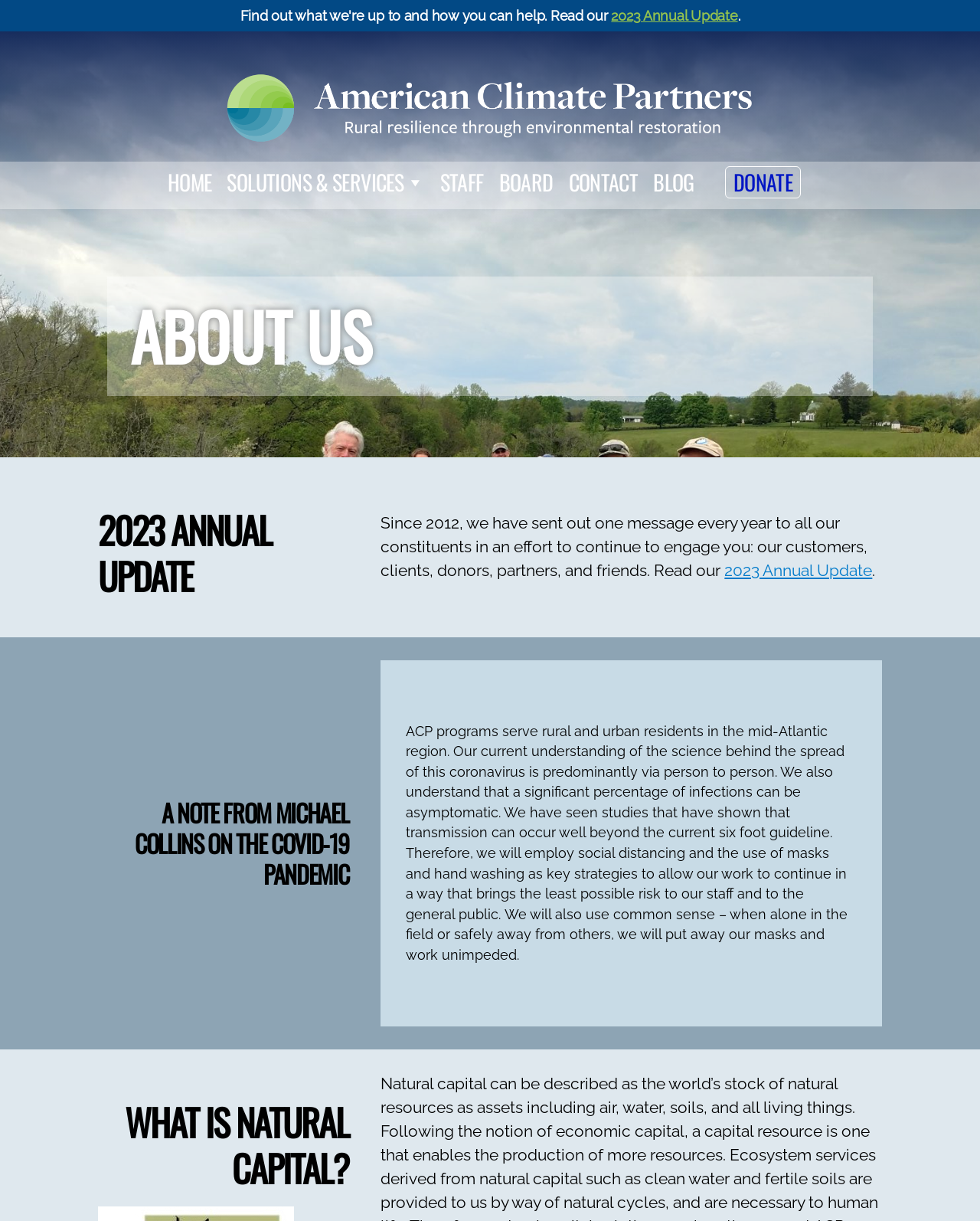What is the title of the first section?
Refer to the screenshot and answer in one word or phrase.

2023 ANNUAL UPDATE